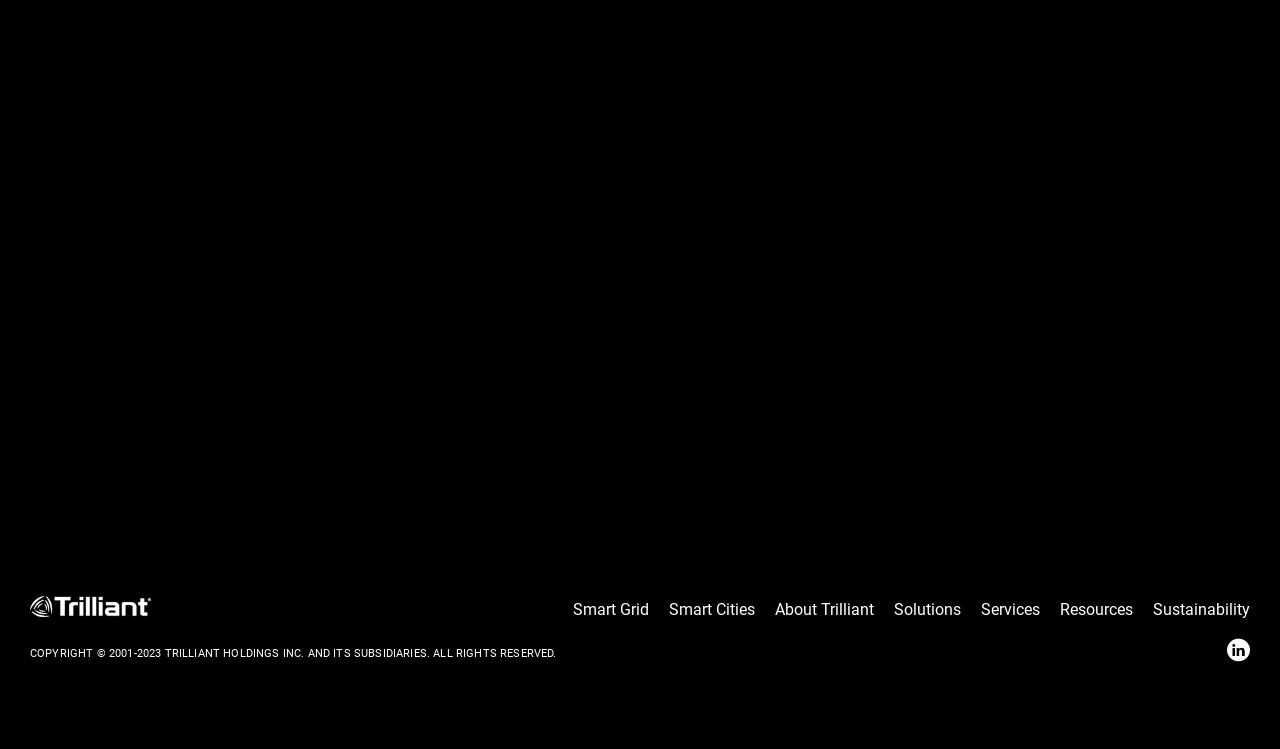What is the copyright year range?
Refer to the image and provide a thorough answer to the question.

The copyright year range can be found at the bottom of the webpage, where it is written as 'COPYRIGHT © 2001-2023 TRILLIANT HOLDINGS INC. AND ITS SUBSIDIARIES. ALL RIGHTS RESERVED'.